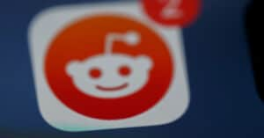What is the mascot of the Reddit app?
Please answer the question with a single word or phrase, referencing the image.

Smiling alien